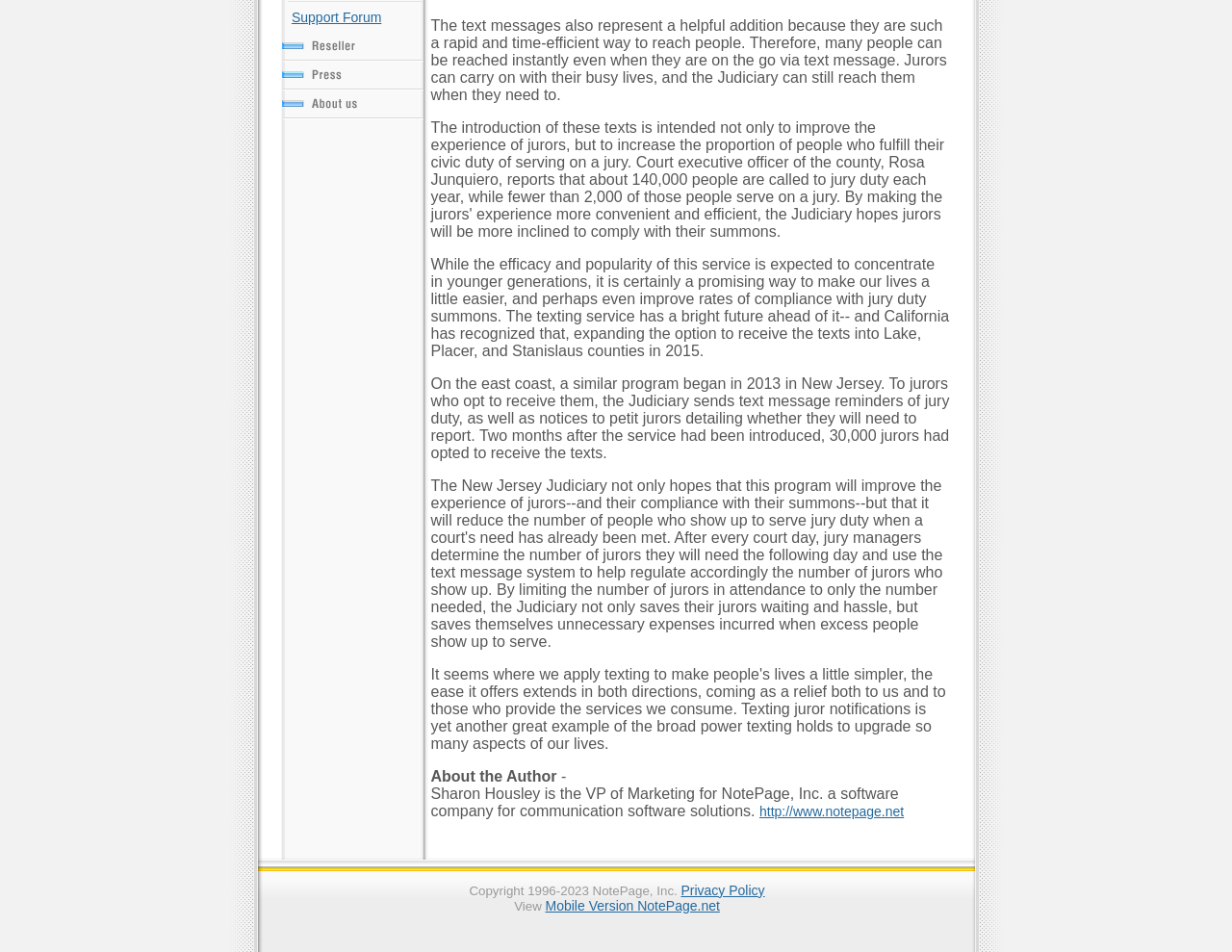Determine the bounding box coordinates for the UI element described. Format the coordinates as (top-left x, top-left y, bottom-right x, bottom-right y) and ensure all values are between 0 and 1. Element description: alt="NotePage Press Releases" name="lm08"

[0.228, 0.082, 0.346, 0.098]